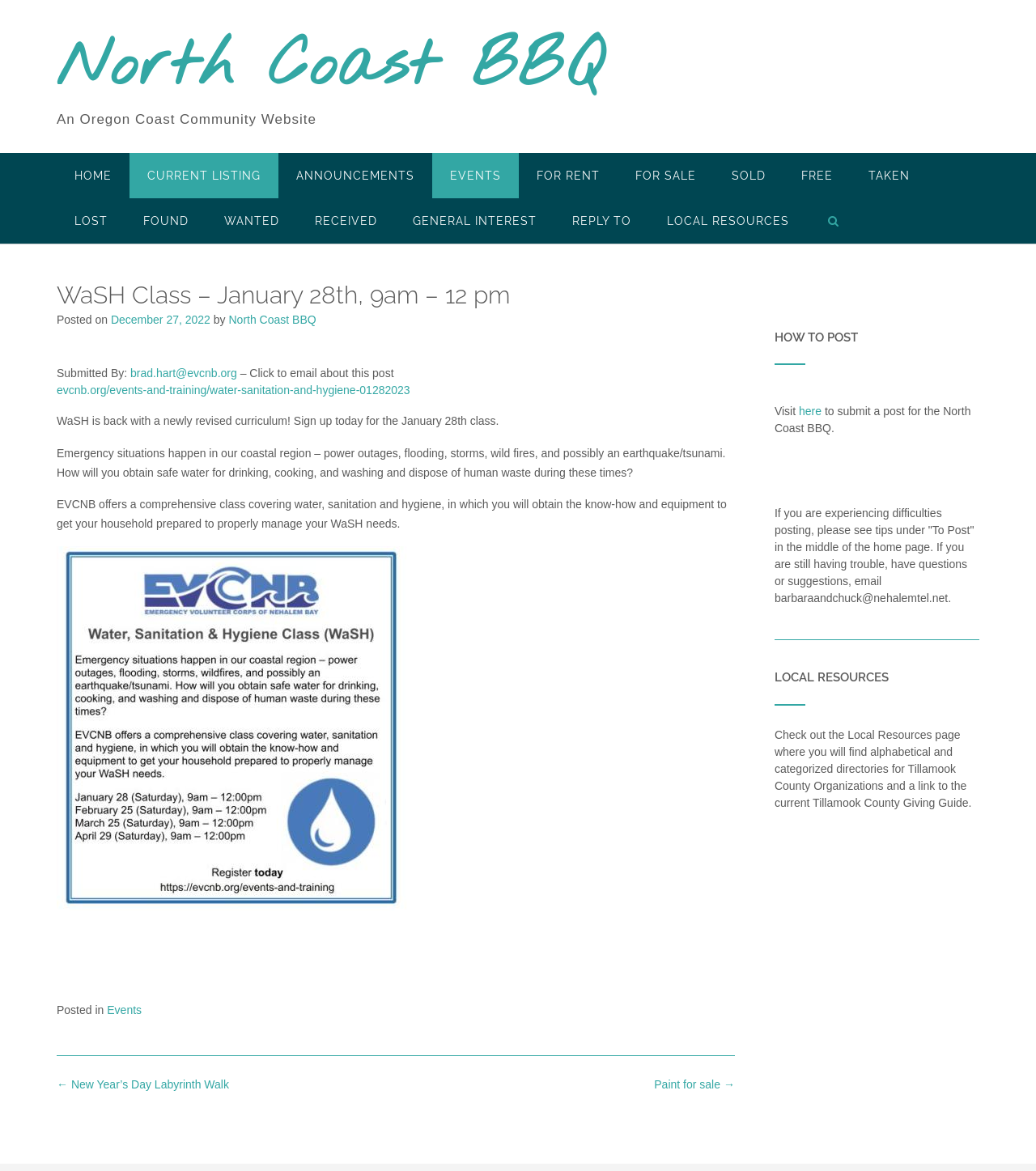What is the date of the WaSH class?
Answer the question using a single word or phrase, according to the image.

January 28th